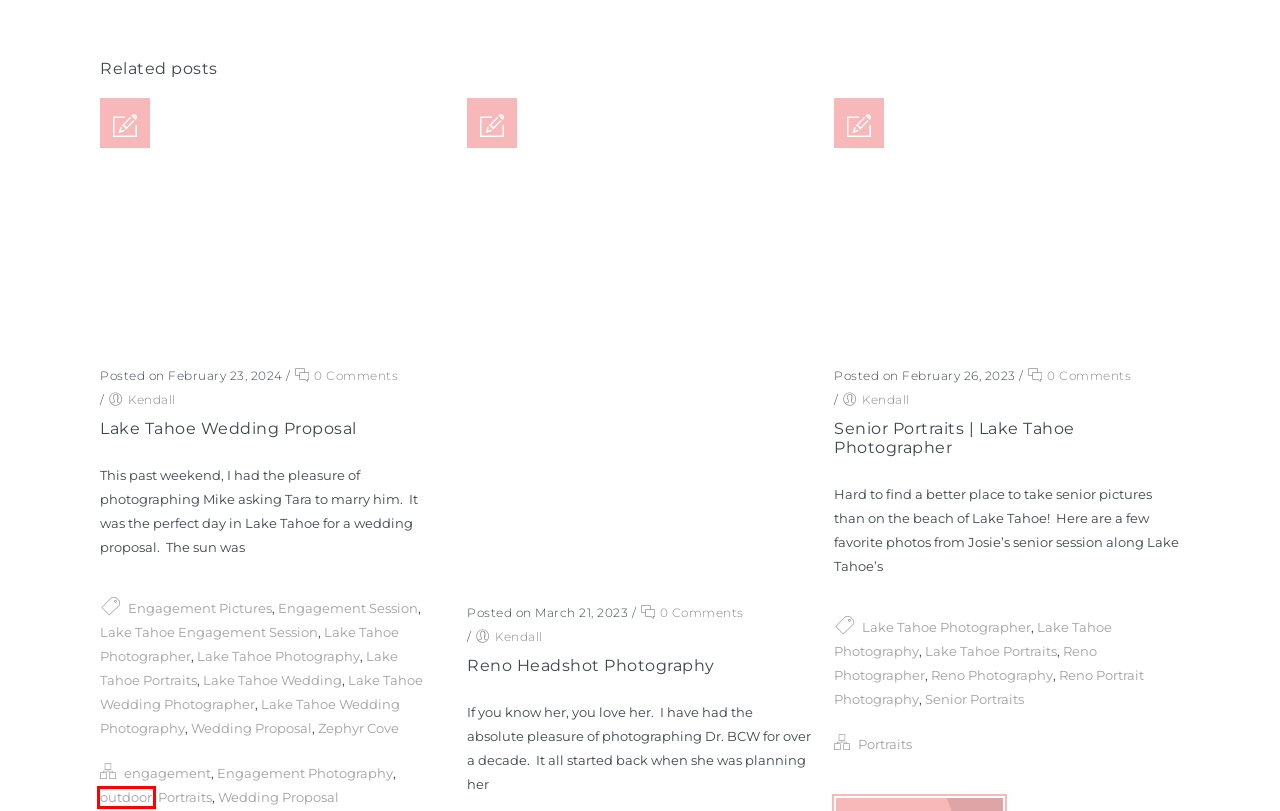A screenshot of a webpage is provided, featuring a red bounding box around a specific UI element. Identify the webpage description that most accurately reflects the new webpage after interacting with the selected element. Here are the candidates:
A. Engagement Photography Archives - Kendall Price Photography
B. outdoor Archives - Kendall Price Photography
C. Lake Tahoe Wedding Archives - Kendall Price Photography
D. Wedding Proposal Archives - Kendall Price Photography
E. Engagement Session Archives - Kendall Price Photography
F. Lake Tahoe Photographer Archives - Kendall Price Photography
G. Senior Portraits | Lake Tahoe Photographer - Kendall Price Photography
H. Zephyr Cove Archives - Kendall Price Photography

B